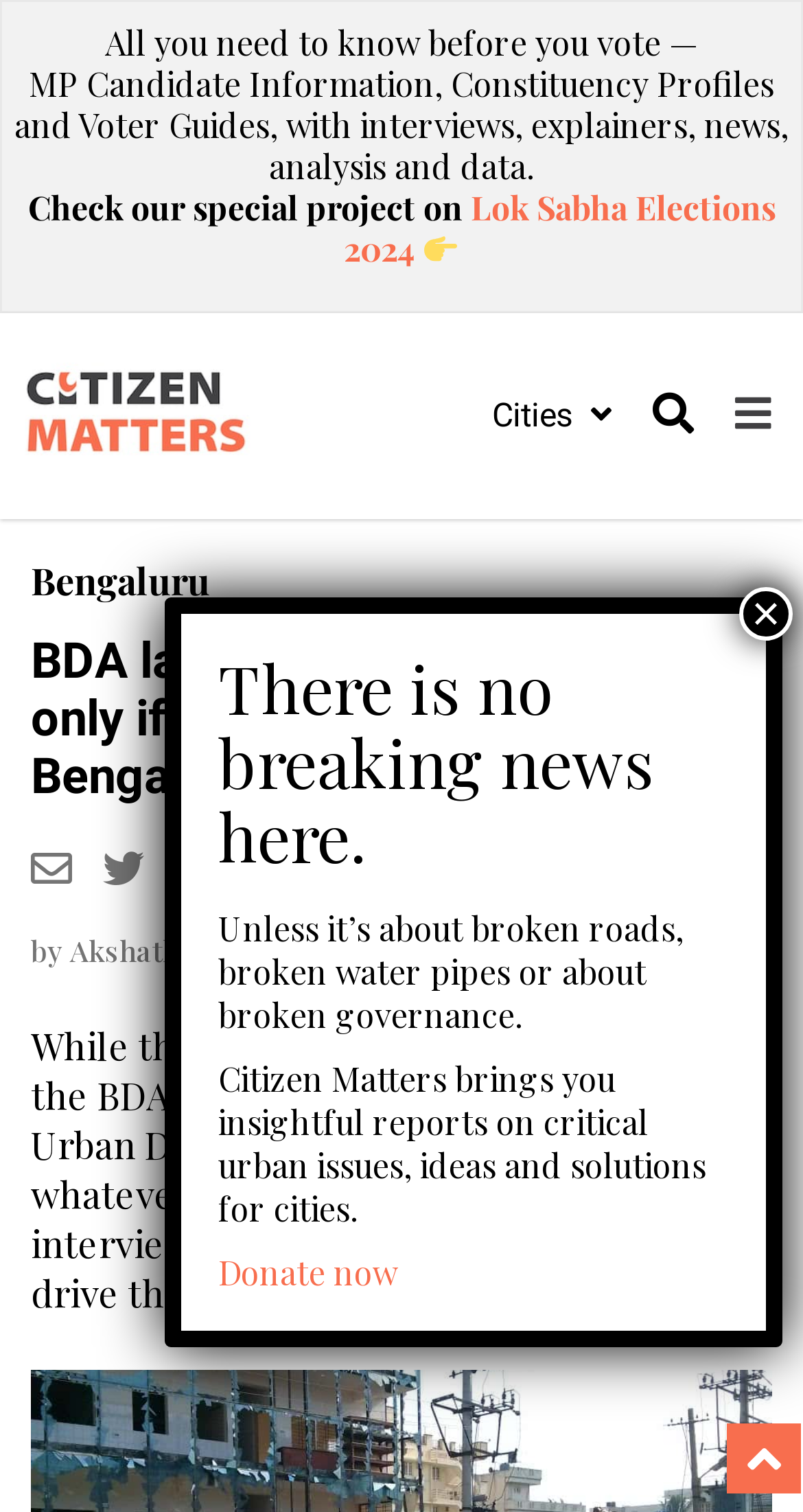What is the name of the DC mentioned in the article?
Give a one-word or short-phrase answer derived from the screenshot.

V Shankar